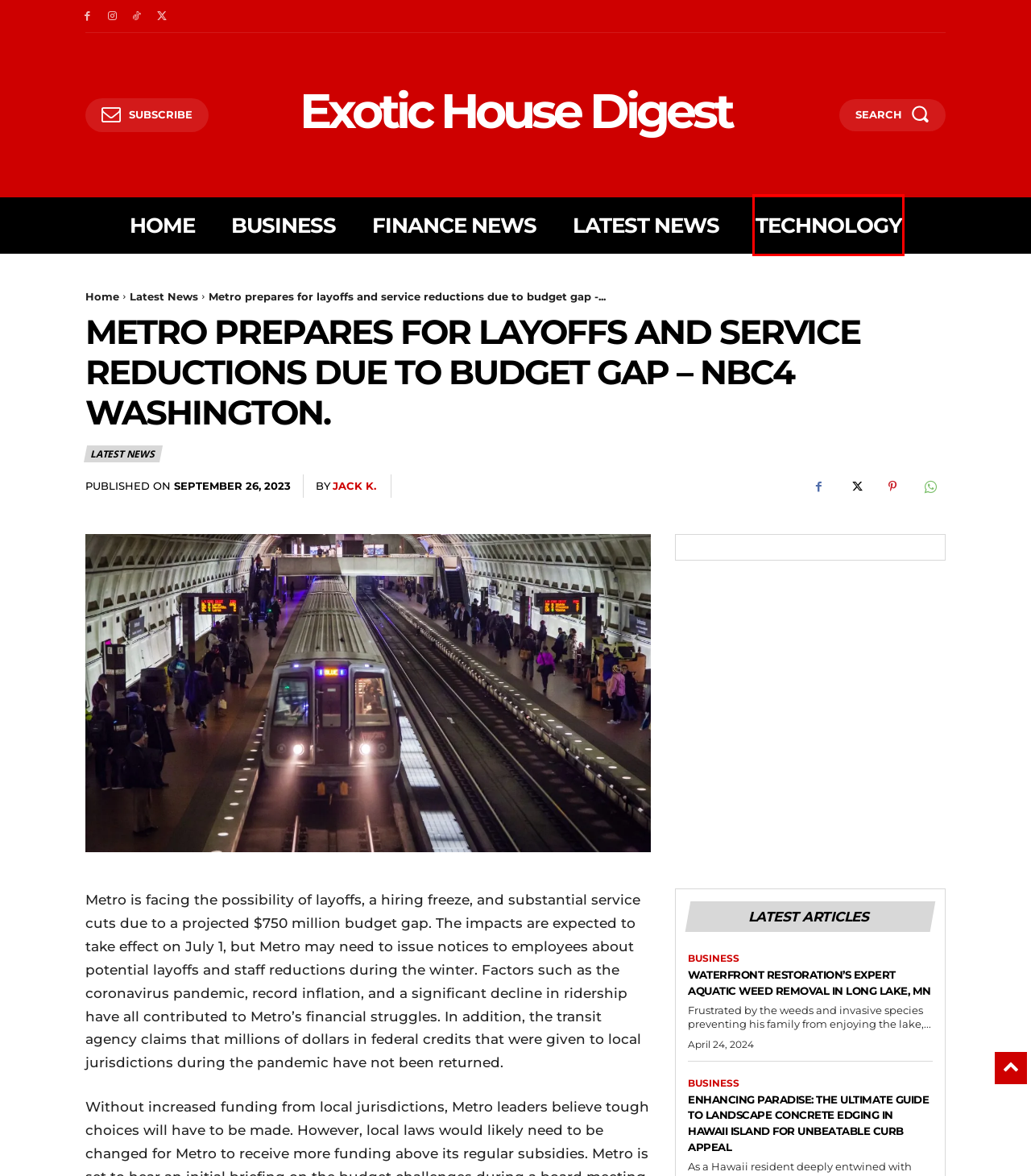A screenshot of a webpage is given, marked with a red bounding box around a UI element. Please select the most appropriate webpage description that fits the new page after clicking the highlighted element. Here are the candidates:
A. Privacy Policy - Exotice House Digest
B. Business - Exotice House Digest
C. Home - Exotice House Digest
D. Contact Us - Exotice House Digest
E. Jack K., Author at Exotice House Digest
F. Latest News - Exotice House Digest
G. Waterfront Restoration's Expert Aquatic Weed Removal in Long Lake, MN - Exotice House Digest
H. Technology - Exotice House Digest

H